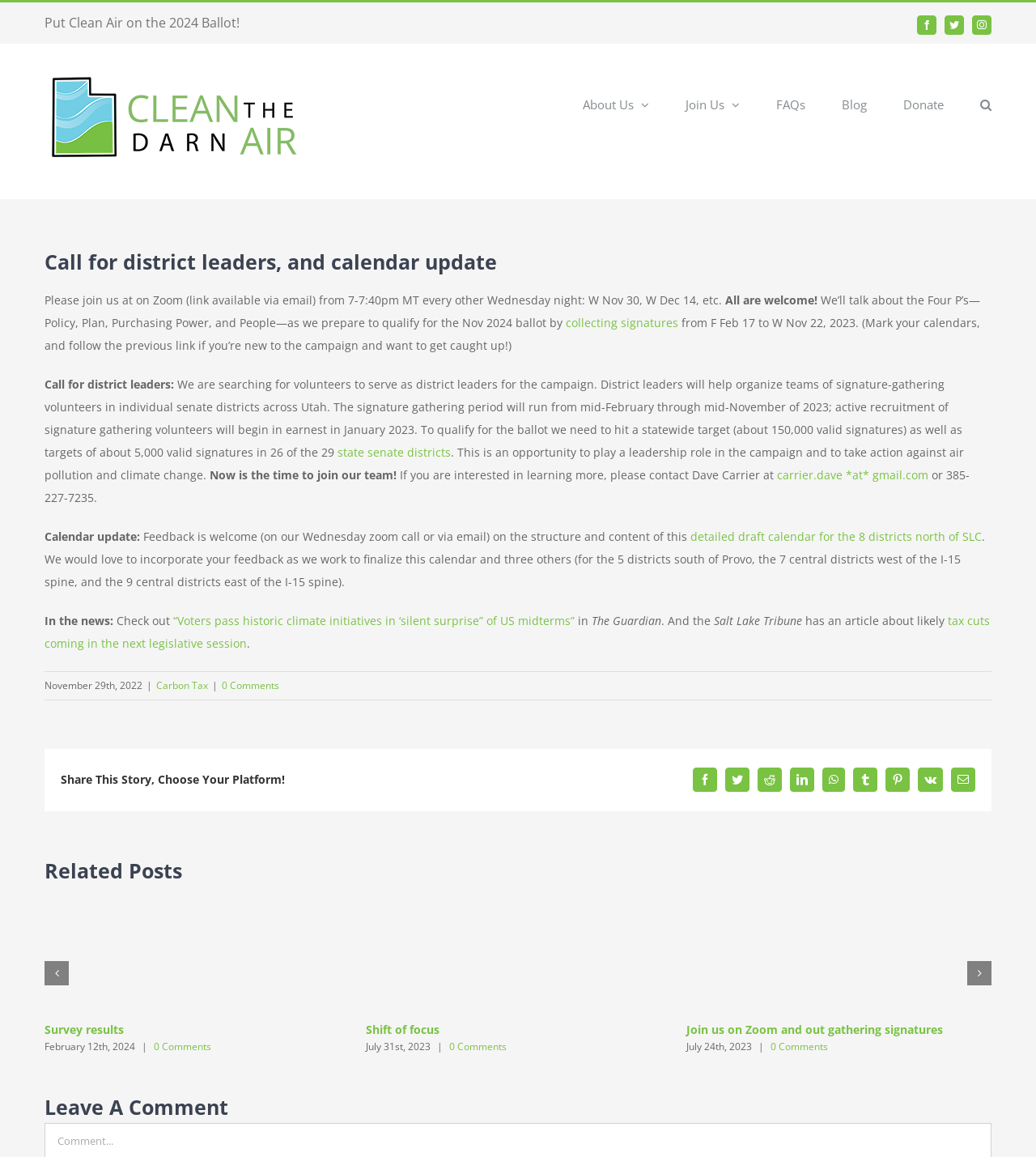Please determine the bounding box coordinates of the element to click on in order to accomplish the following task: "Read the article on The Guardian". Ensure the coordinates are four float numbers ranging from 0 to 1, i.e., [left, top, right, bottom].

[0.167, 0.53, 0.555, 0.543]